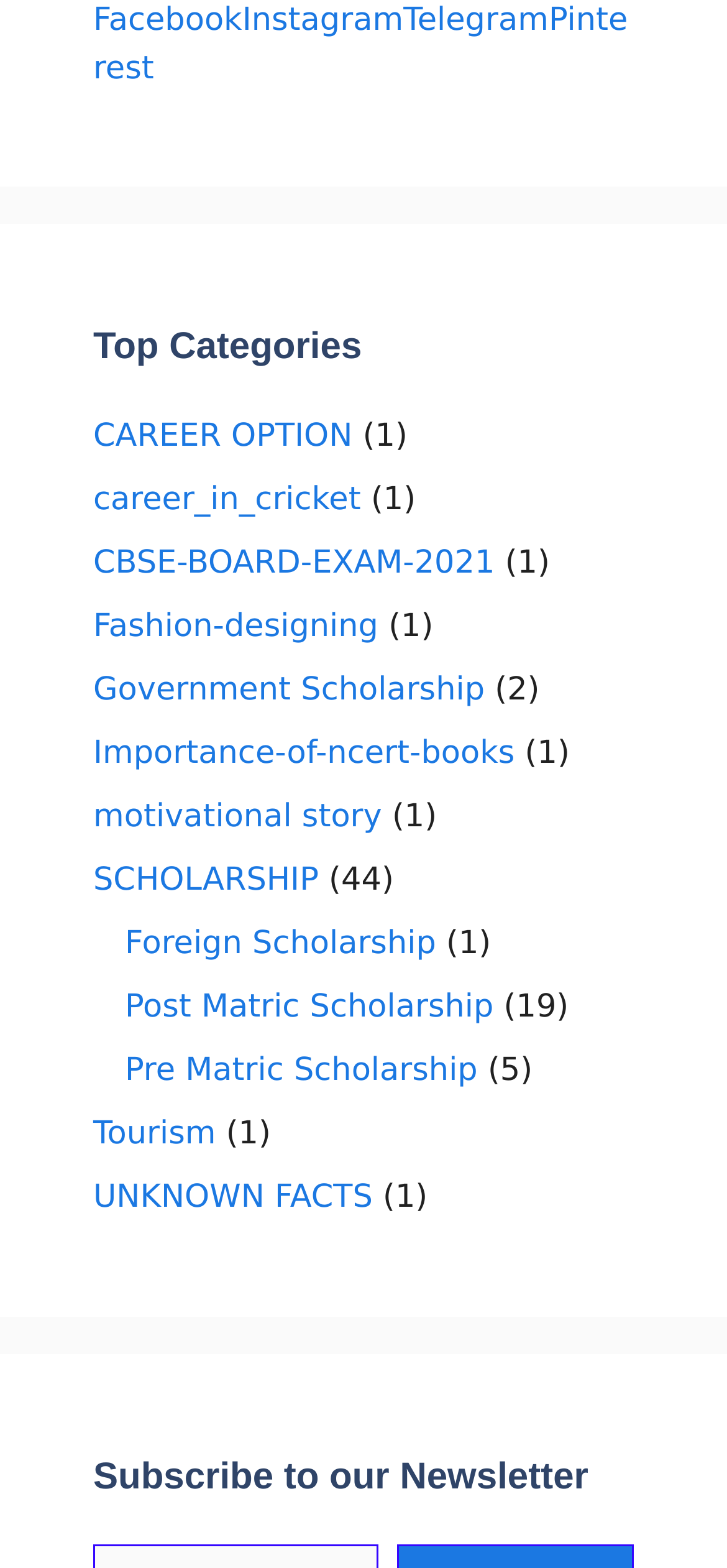Based on what you see in the screenshot, provide a thorough answer to this question: What is the purpose of the section at the bottom of the webpage?

The purpose of the section at the bottom of the webpage is to allow users to subscribe to the newsletter, as indicated by the heading 'Subscribe to our Newsletter' with a bounding box of [0.128, 0.923, 0.872, 0.961].